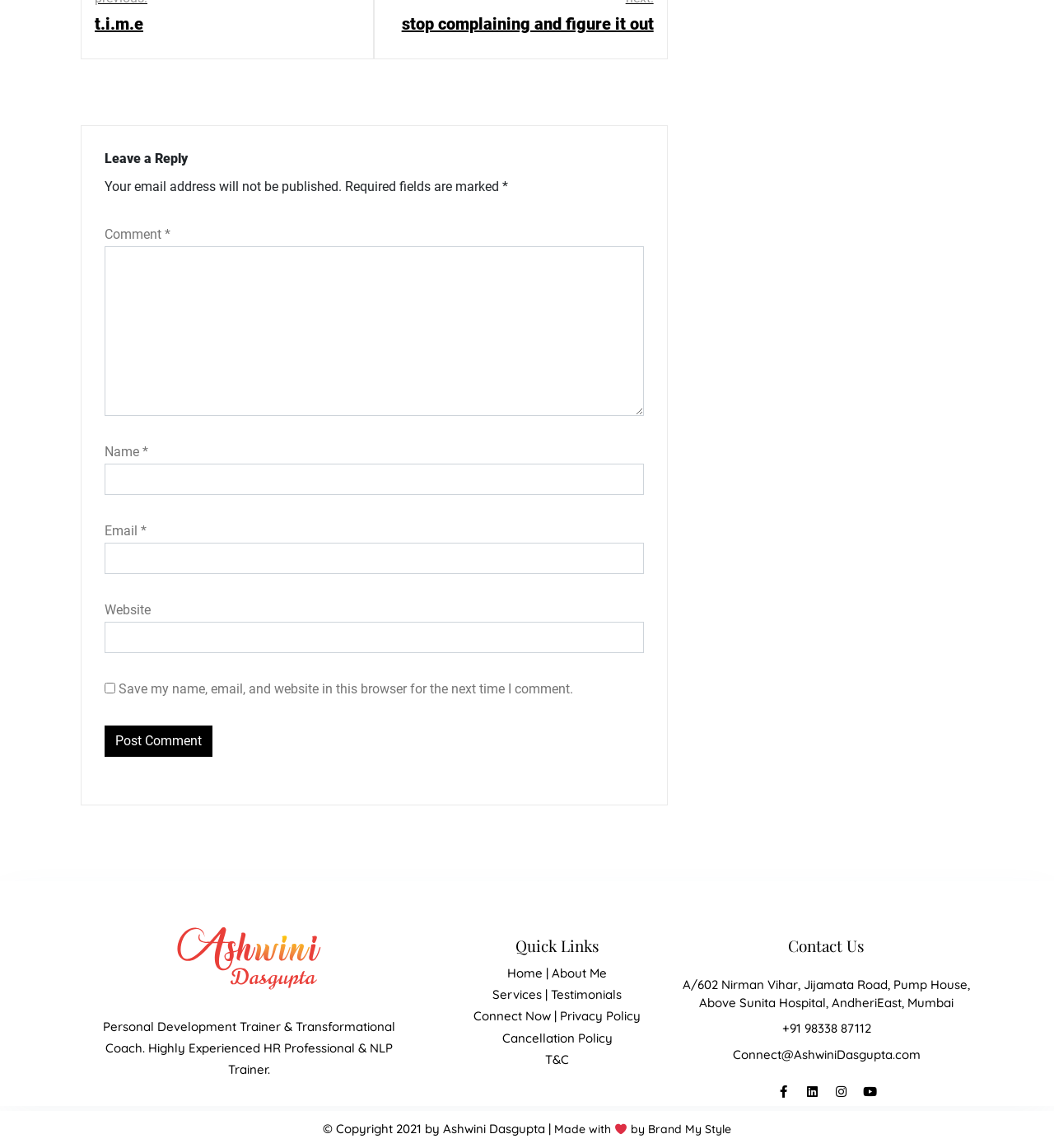Locate the bounding box coordinates of the element I should click to achieve the following instruction: "Visit the About Me page".

[0.524, 0.841, 0.576, 0.854]